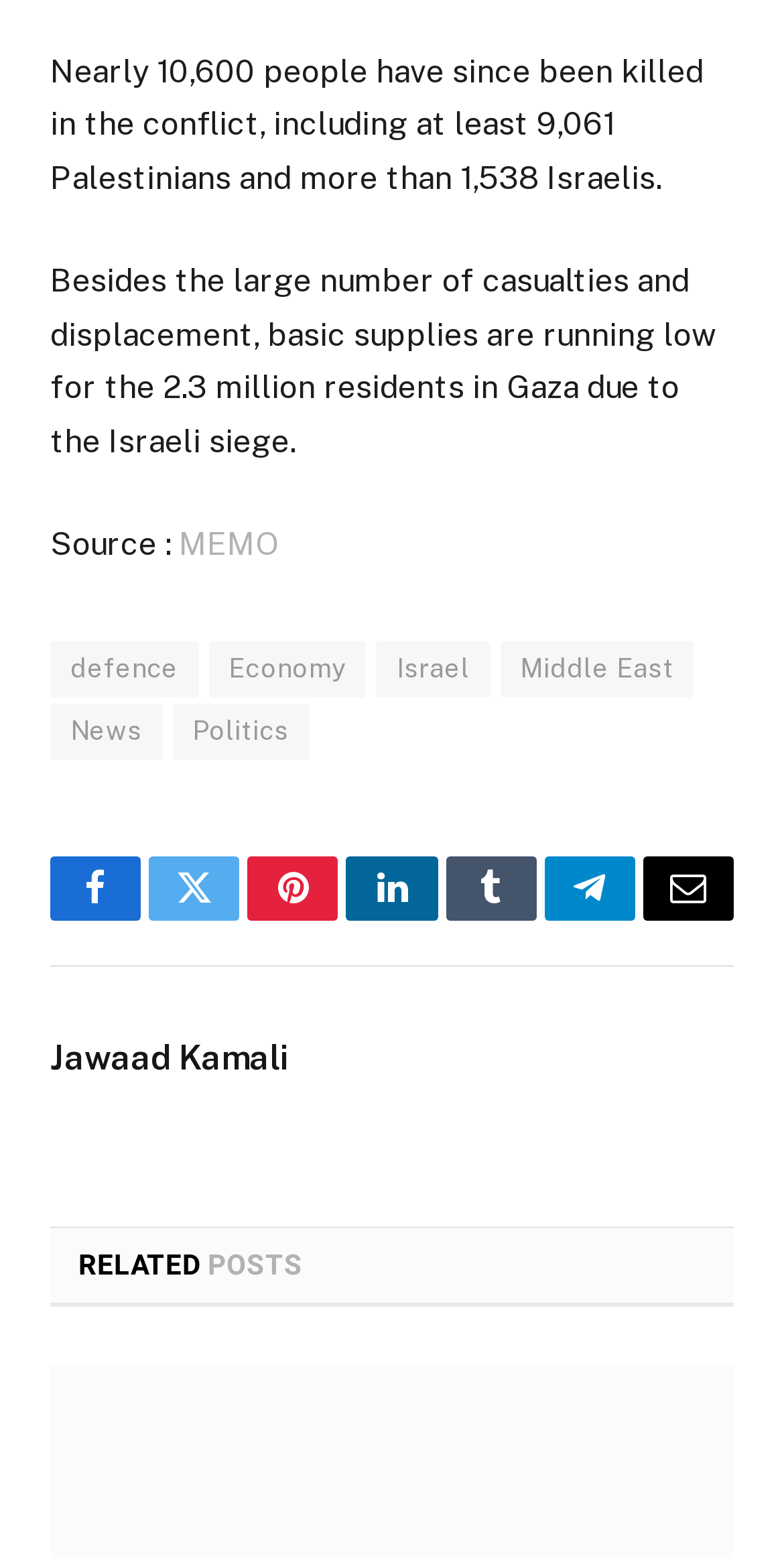What is the number of Palestinians killed in the conflict?
Based on the image, respond with a single word or phrase.

9,061